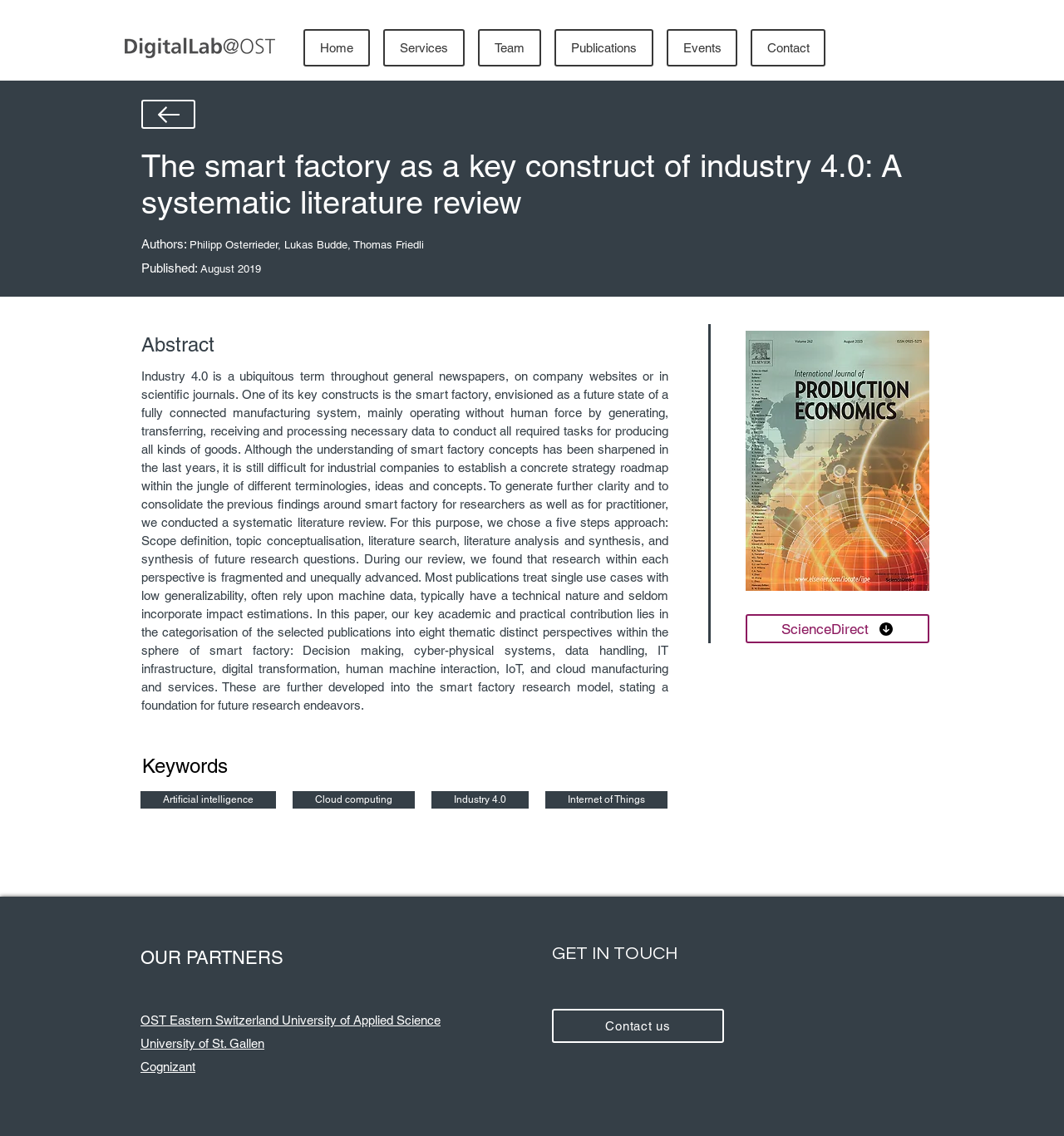Provide the bounding box coordinates of the UI element this sentence describes: "University of St. Gallen".

[0.132, 0.912, 0.248, 0.925]